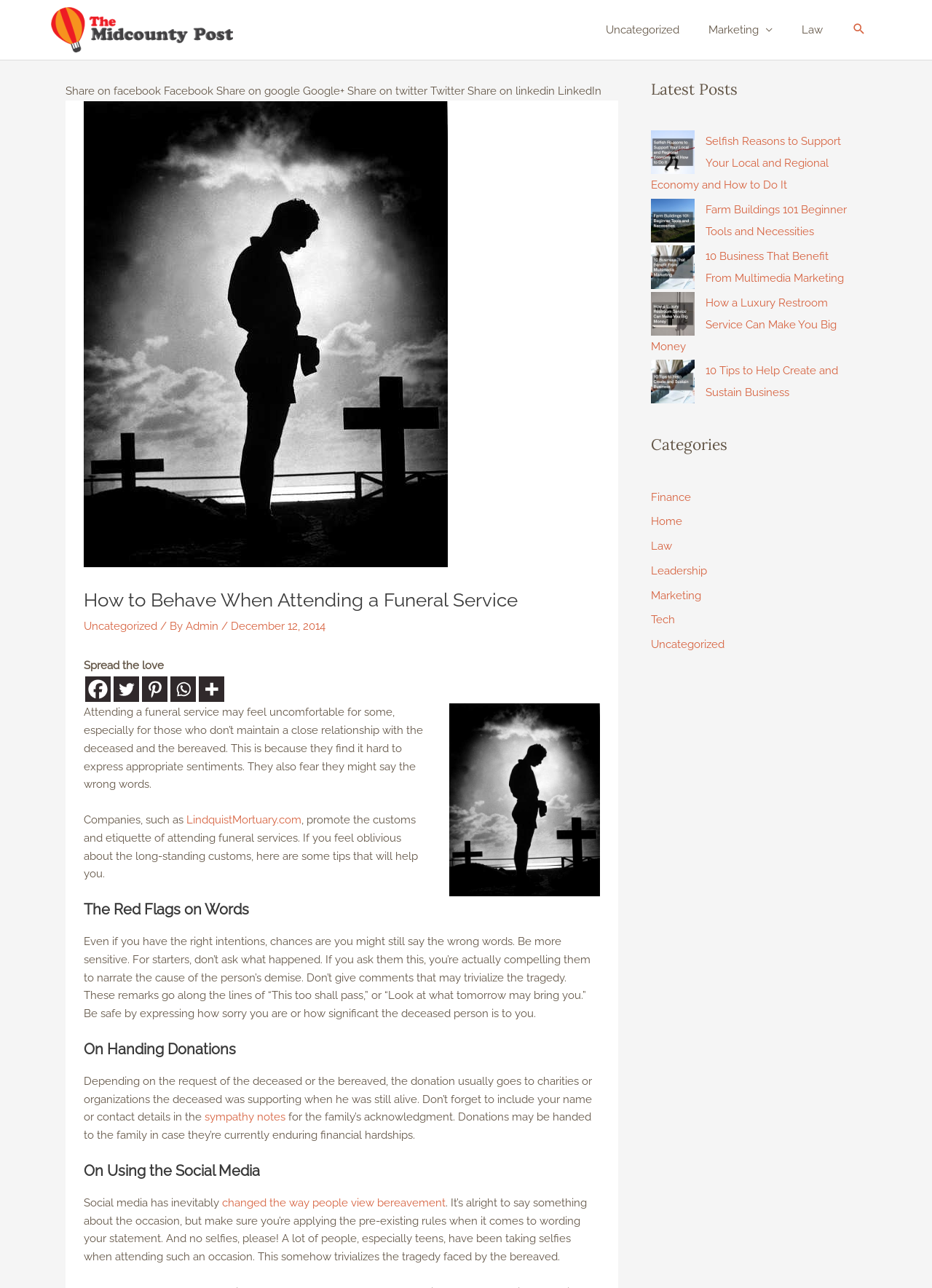Please extract the webpage's main title and generate its text content.

How to Behave When Attending a Funeral Service